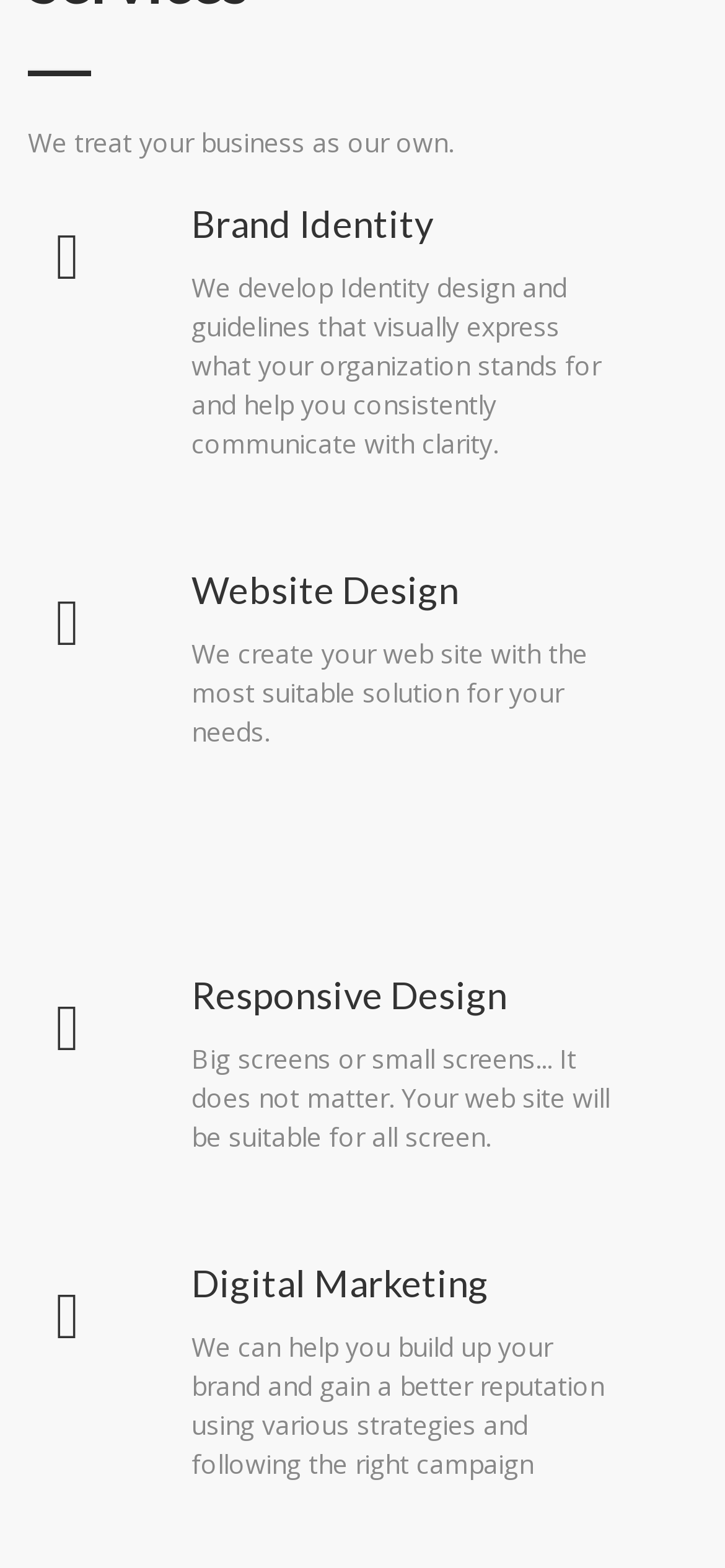For the given element description info@gs-it.co.uk, determine the bounding box coordinates of the UI element. The coordinates should follow the format (top-left x, top-left y, bottom-right x, bottom-right y) and be within the range of 0 to 1.

[0.14, 0.679, 0.417, 0.7]